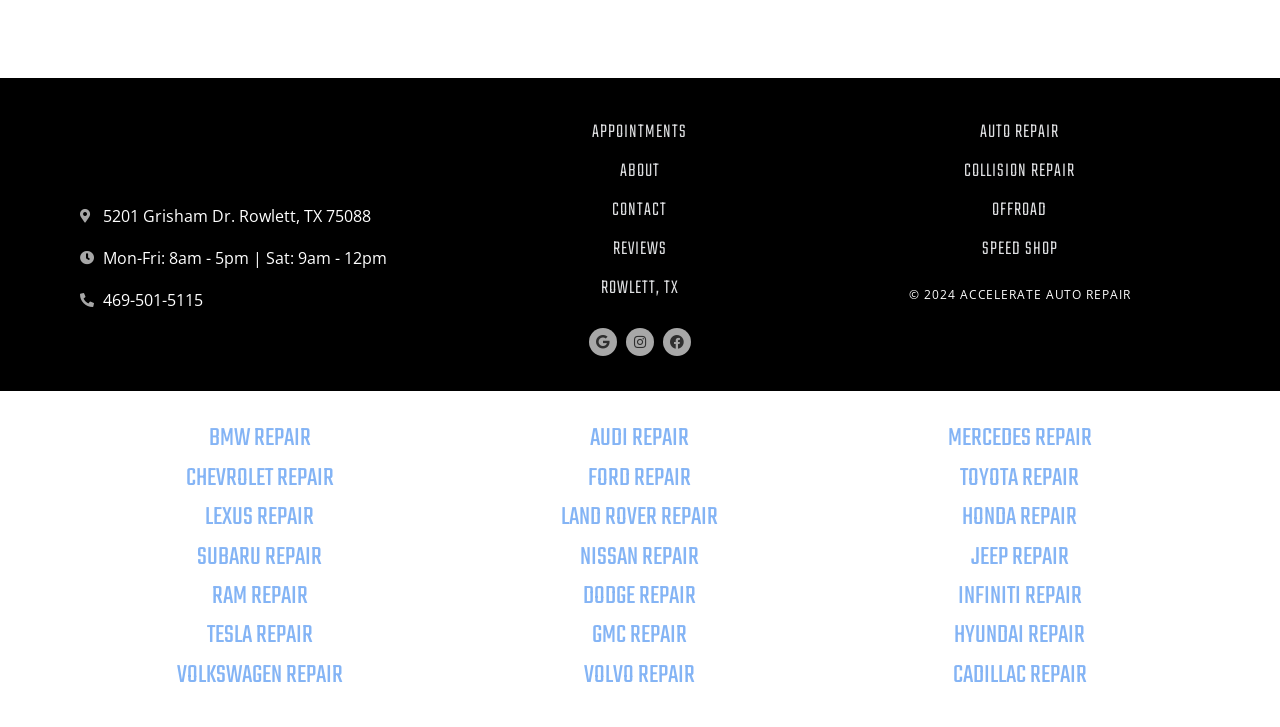Please answer the following question using a single word or phrase: 
What types of car repairs are offered?

Multiple types